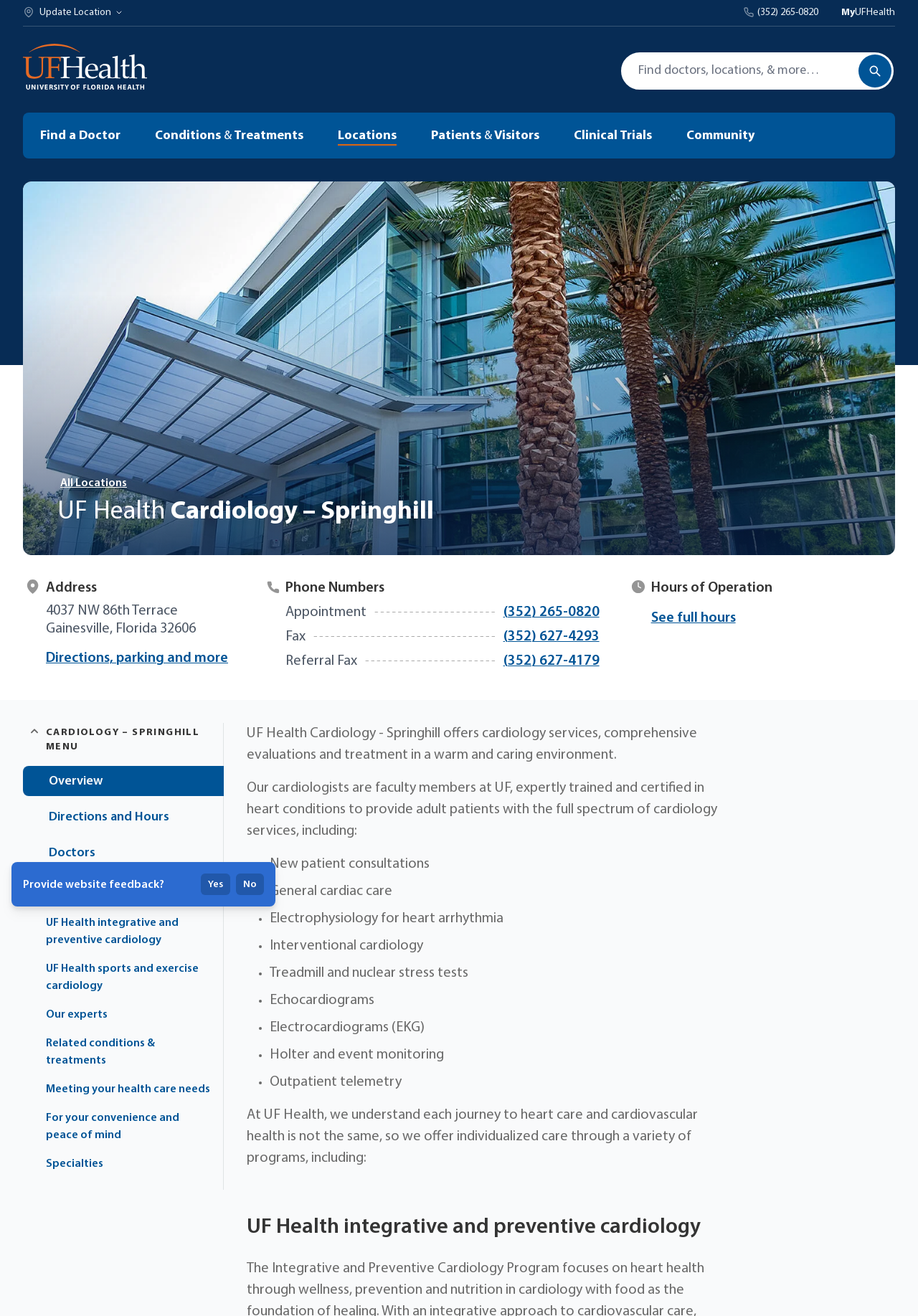What is the fax number for referrals?
Based on the screenshot, respond with a single word or phrase.

(352) 627-4179